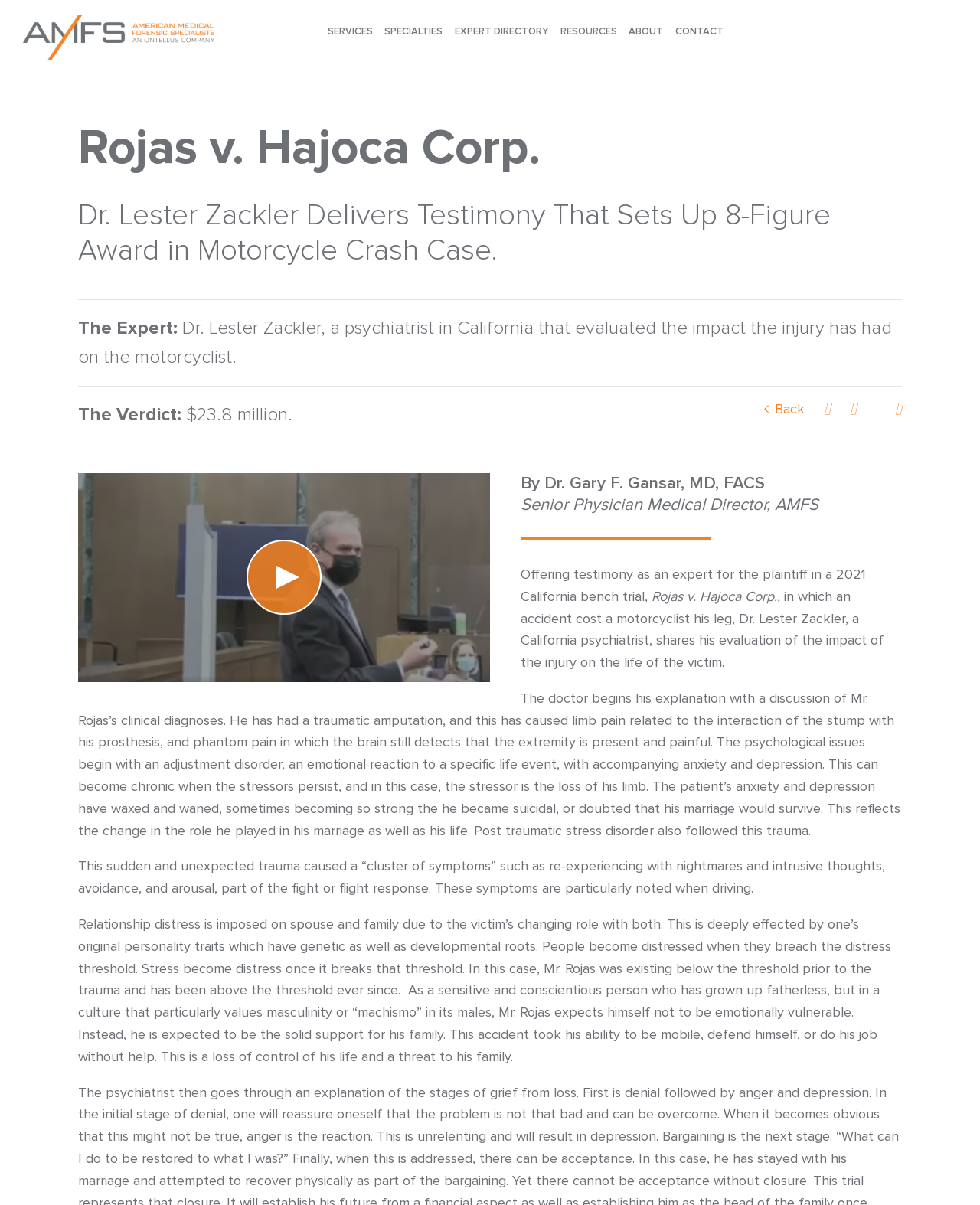Specify the bounding box coordinates of the element's area that should be clicked to execute the given instruction: "Click on the 'SERVICES' link". The coordinates should be four float numbers between 0 and 1, i.e., [left, top, right, bottom].

[0.334, 0.0, 0.38, 0.052]